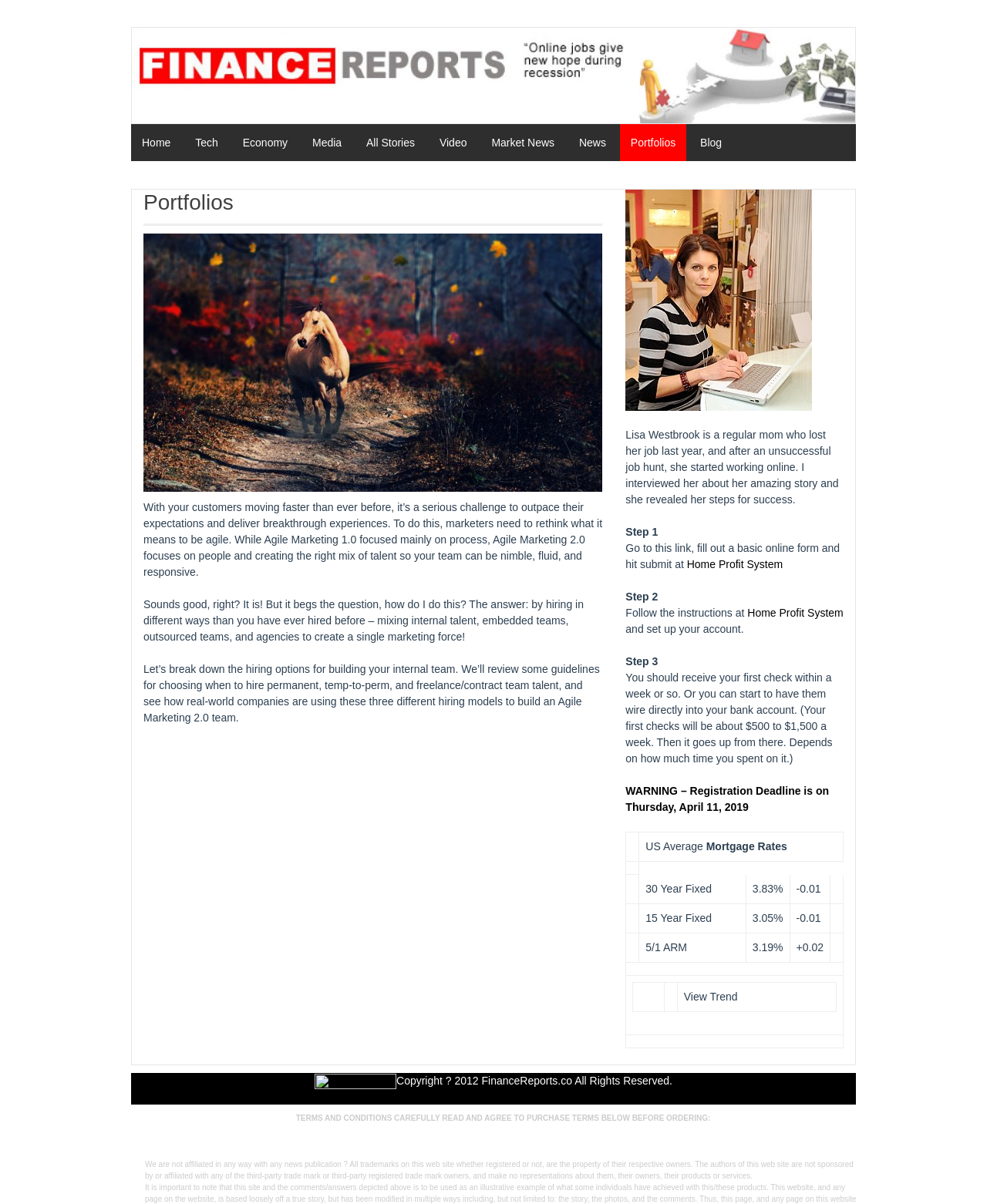Please specify the coordinates of the bounding box for the element that should be clicked to carry out this instruction: "Click on the 'View Trend' button". The coordinates must be four float numbers between 0 and 1, formatted as [left, top, right, bottom].

[0.686, 0.816, 0.847, 0.84]